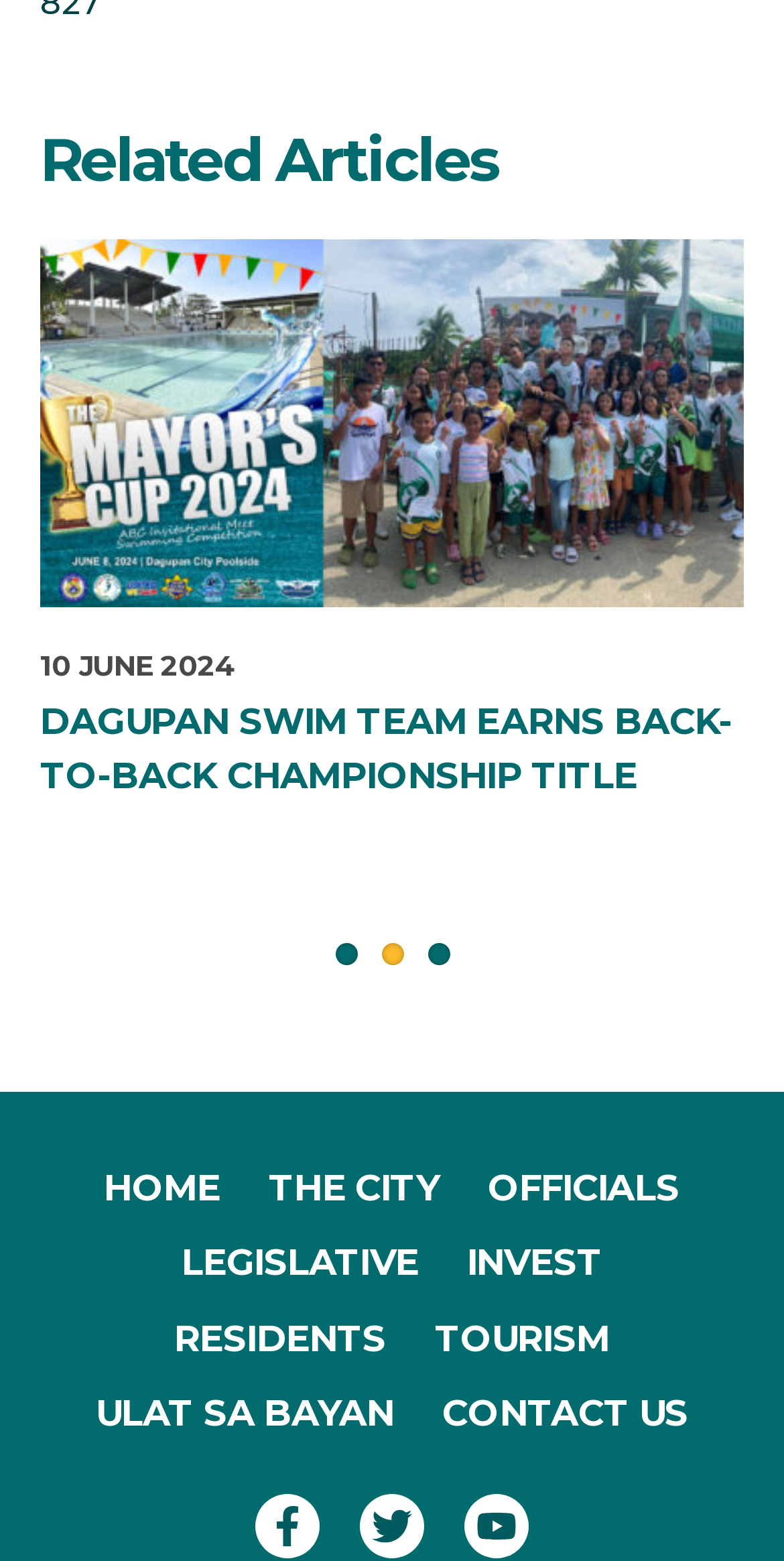Please provide a one-word or phrase answer to the question: 
How many social media icons are shown?

3